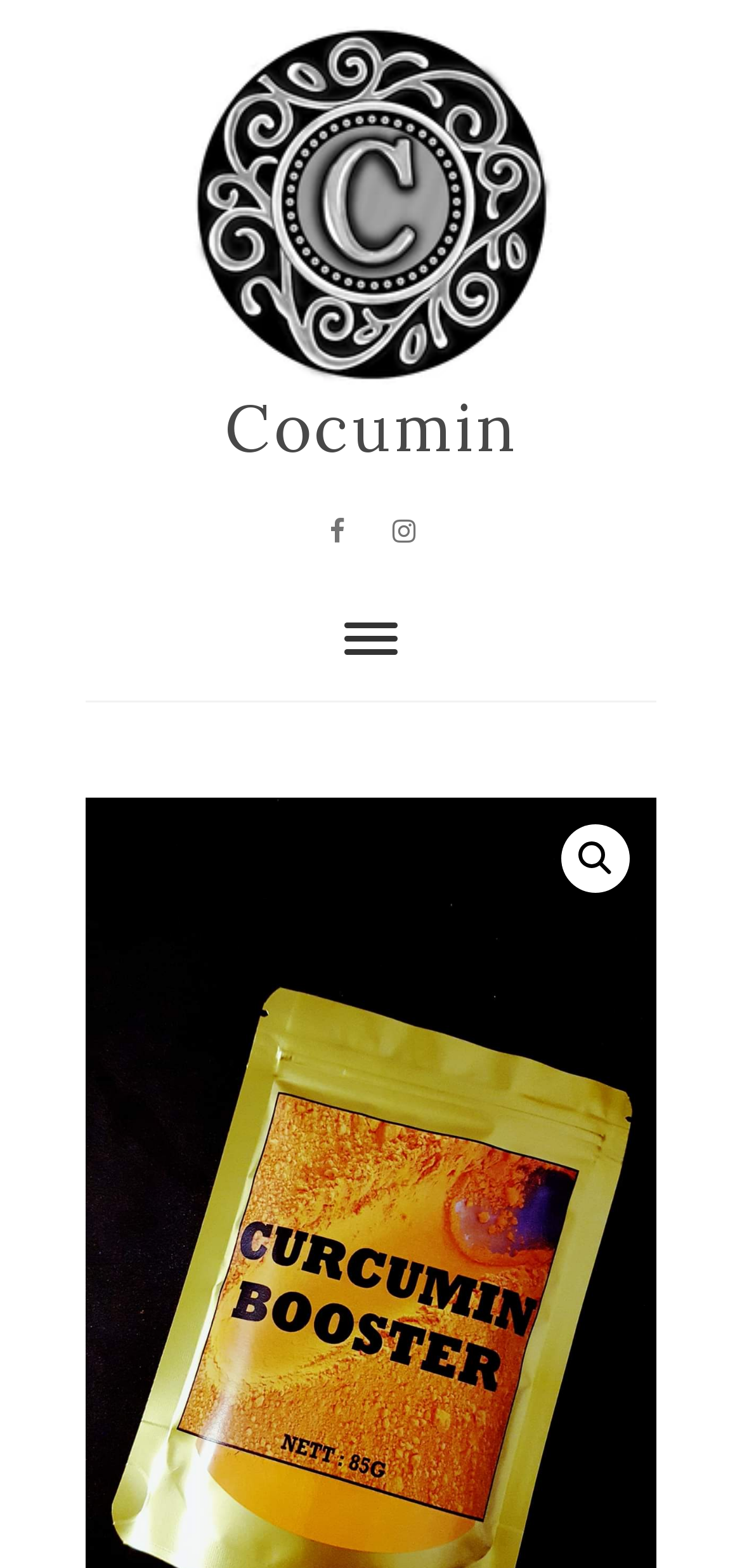Explain the features and main sections of the webpage comprehensively.

The webpage is about CURCUMIN BOOSTER 4x – 85g – Cocumin. At the top, there is a prominent link and image with the text "Cocumin", which is also a heading. Below this, there are two social media links, one for Facebook and one for Instagram, positioned side by side. 

On the left side of the page, there is a navigation menu labeled "Main Menu". Within this menu, there is an expandable button and a search link represented by a magnifying glass icon.